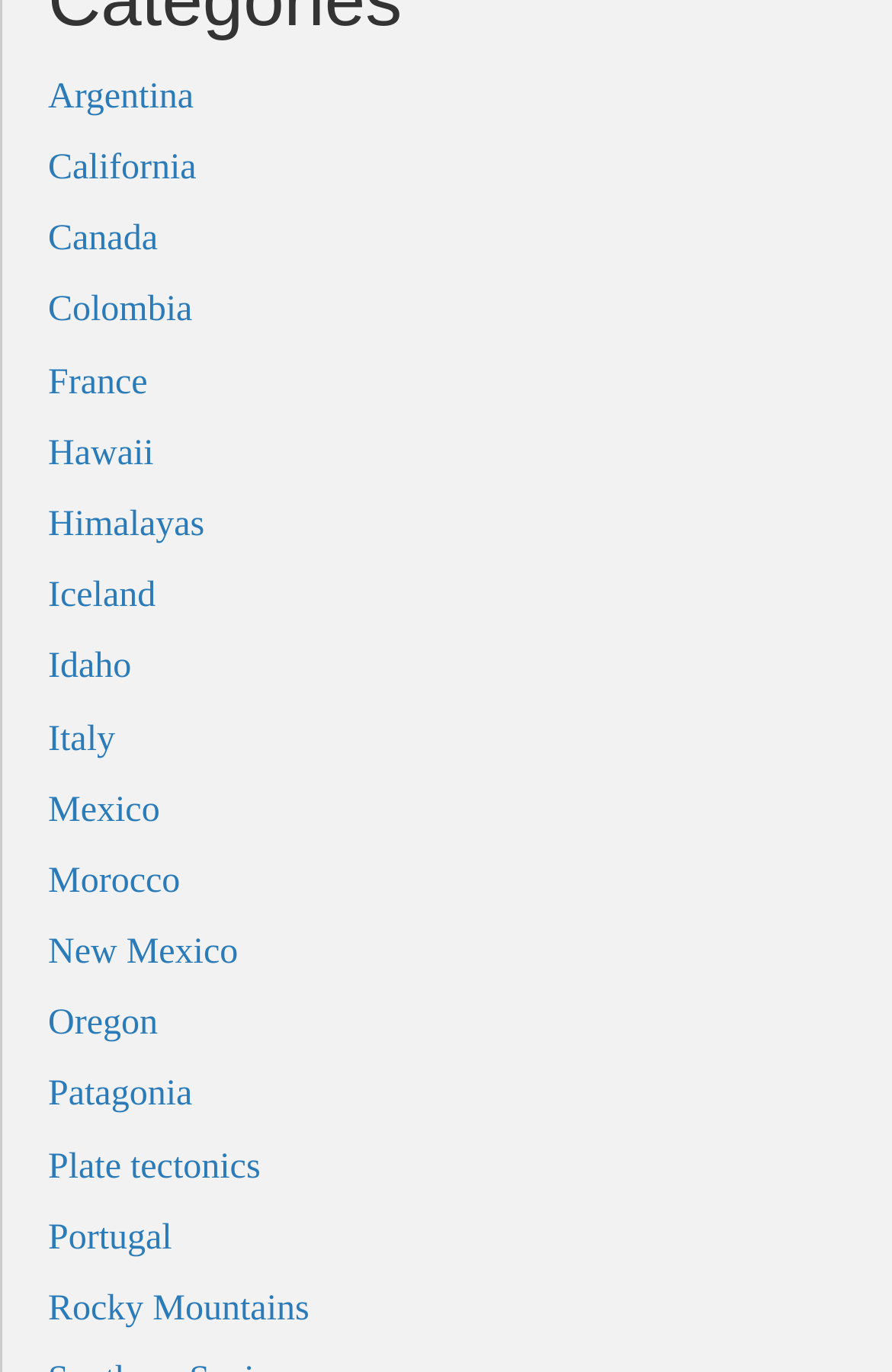What is the last country listed?
Based on the image, provide your answer in one word or phrase.

Rocky Mountains